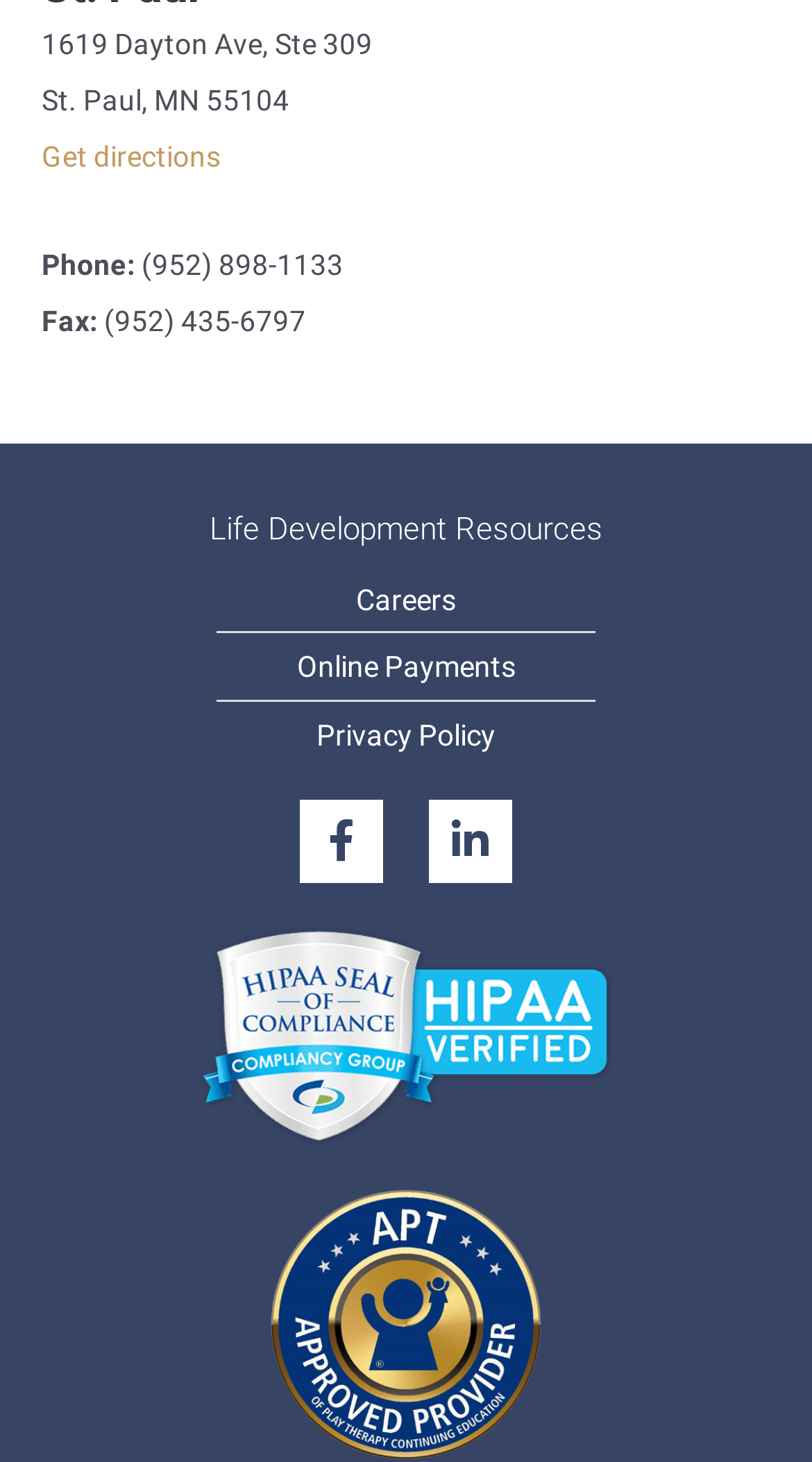Please answer the following question as detailed as possible based on the image: 
What certification does Life Development Resources have?

I found the certification by looking at the link and image elements at the bottom of the webpage, which are labeled as 'HIPAA Seal of Compliance Verification' and display a corresponding image.